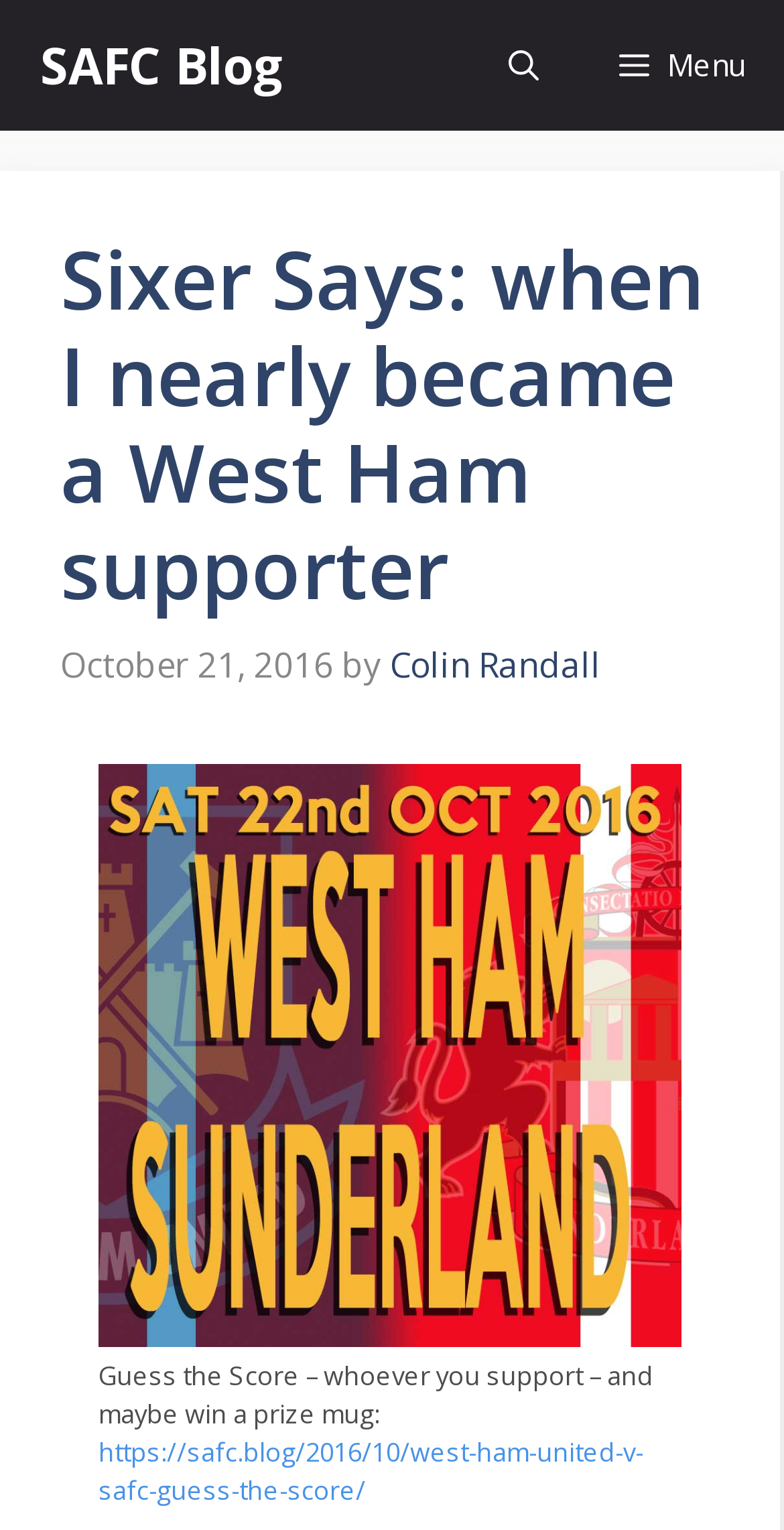Generate a comprehensive description of the contents of the webpage.

The webpage is a blog post titled "Sixer Says: when I nearly became a West Ham supporter" on SAFC Blog. At the top, there is a navigation bar with a link to the blog's homepage and a button to open the menu. Next to the menu button, there is a link to open the search bar.

Below the navigation bar, the main content area begins. The title of the blog post "Sixer Says: when I nearly became a West Ham supporter" is displayed prominently, followed by the date "October 21, 2016" and the author's name "Colin Randall".

The main content of the blog post is accompanied by a figure on the left side, which is an image with a link to a related article "Guess the Score - whoever you support - and maybe win a prize mug". The image is described by a caption with the same text as the link. The caption is positioned below the image.